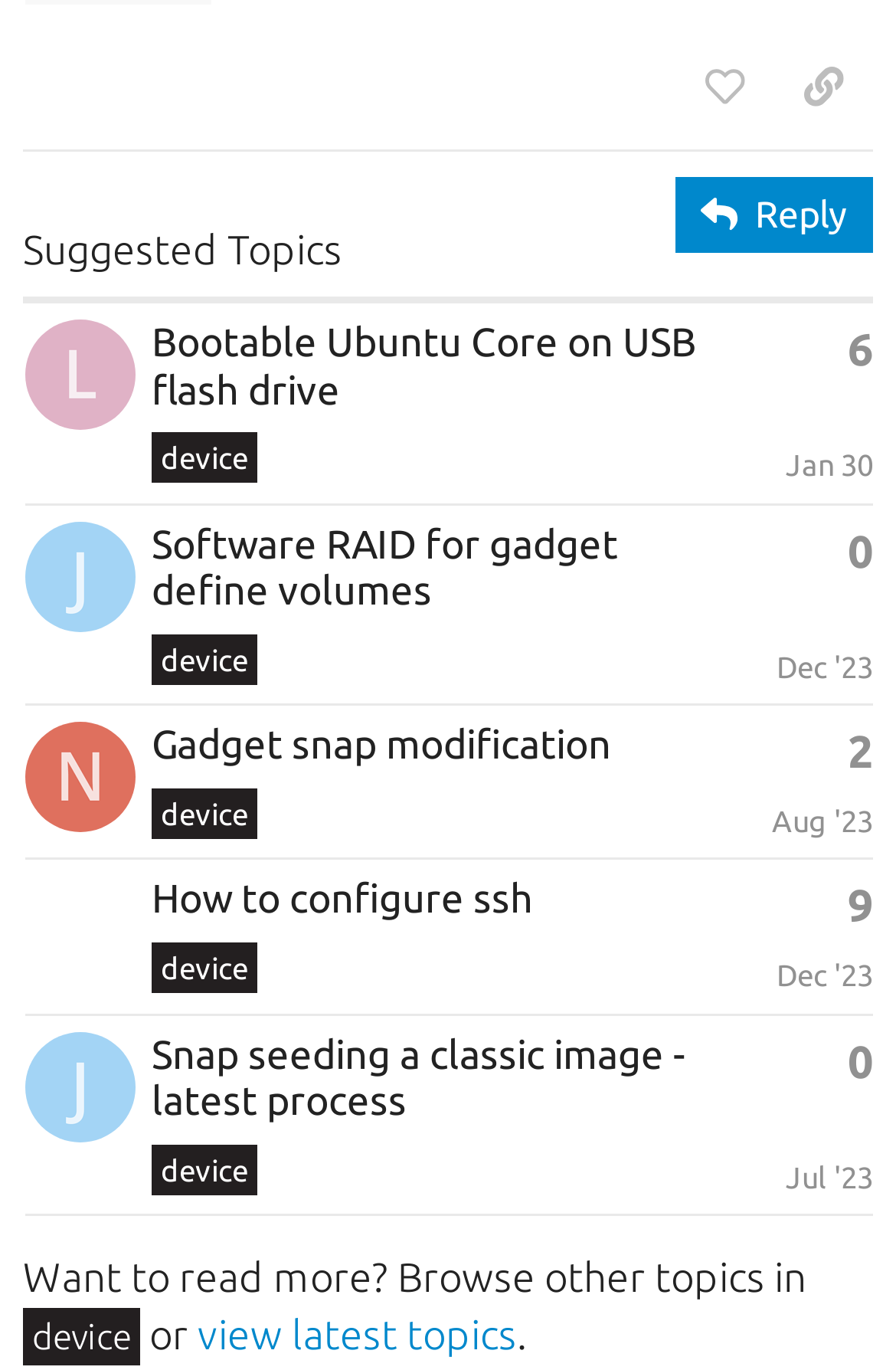Determine the bounding box coordinates of the element that should be clicked to execute the following command: "Click the 'like this post' button".

[0.753, 0.032, 0.864, 0.095]